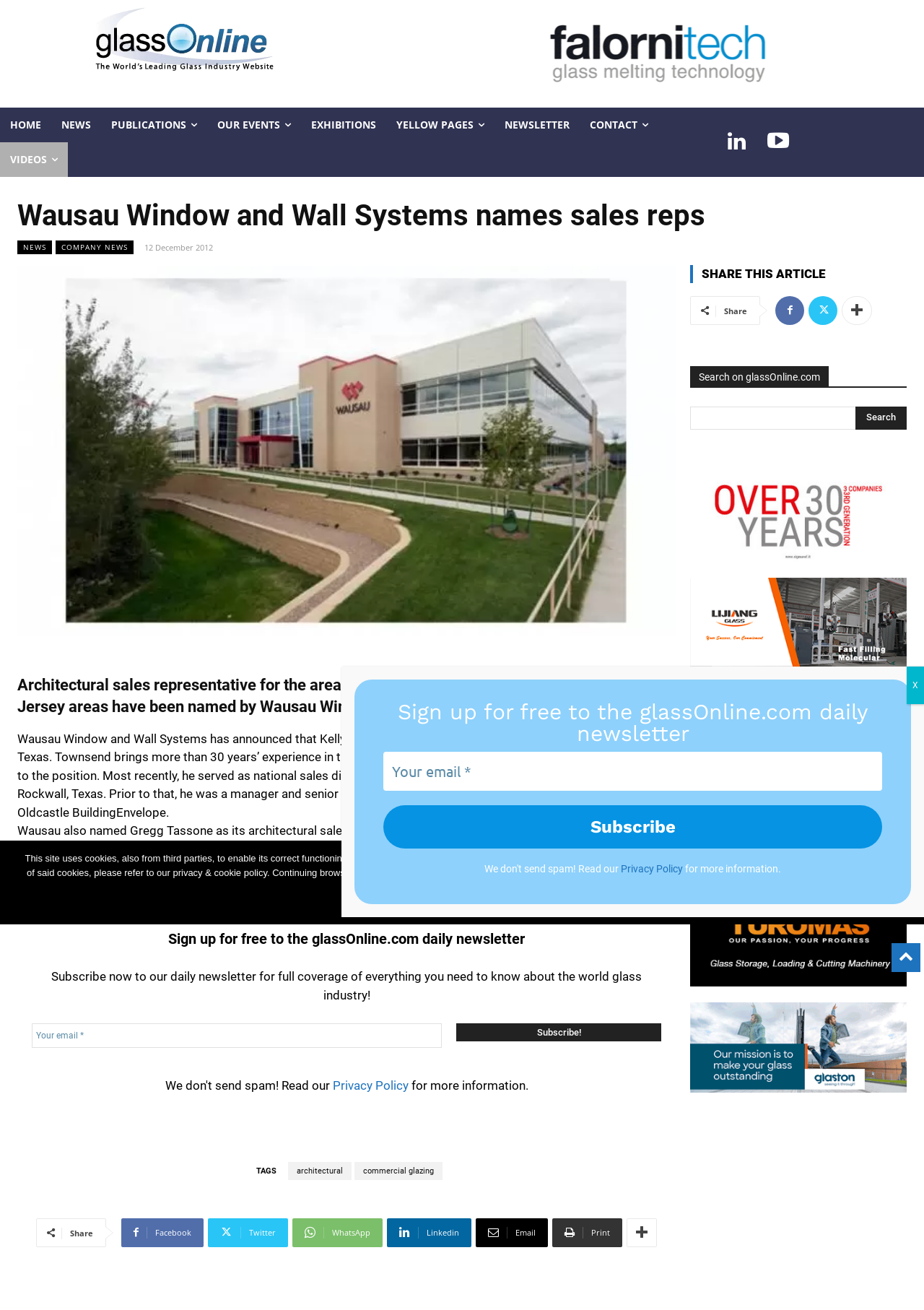Show the bounding box coordinates for the element that needs to be clicked to execute the following instruction: "Share this article on Facebook". Provide the coordinates in the form of four float numbers between 0 and 1, i.e., [left, top, right, bottom].

[0.131, 0.93, 0.22, 0.952]